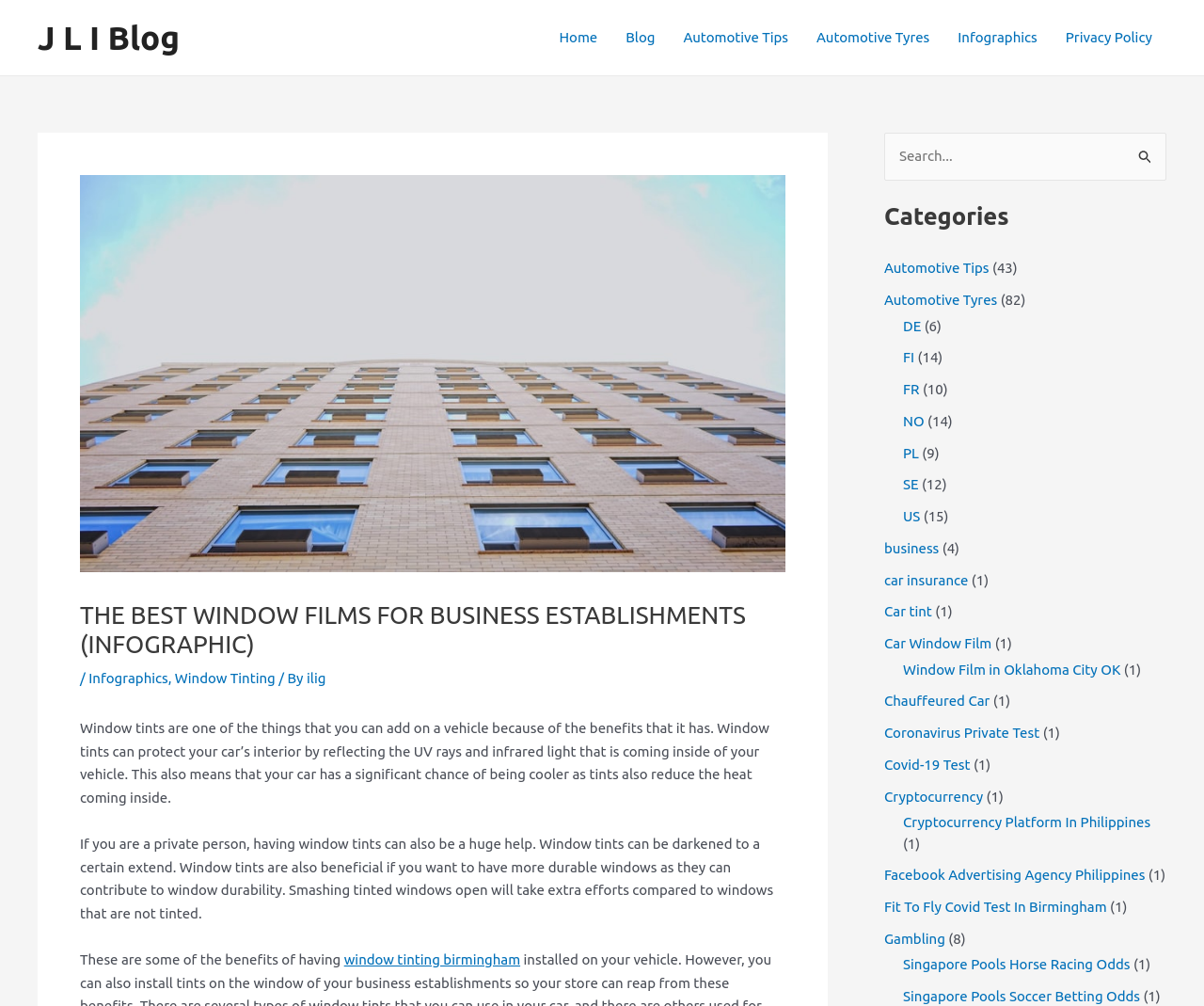Answer the following query concisely with a single word or phrase:
What is the purpose of window tints?

Protect car's interior